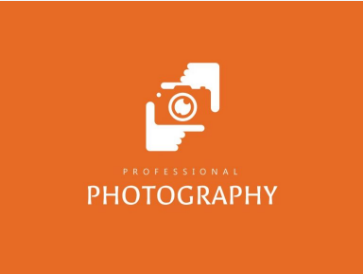Offer a detailed caption for the image presented.

This image showcases a modern logo design for a professional photography brand. The logo features a stylized representation of a camera, enclosed within a circular shape. Two hands are depicted on either side of the camera, creating a dynamic and engaging visual that emphasizes the action of capturing a moment. The background is a vibrant orange, which conveys creativity and energy. Below the graphic, the word "PHOTOGRAPHY" is prominently displayed in bold letters, accented by the word "PROFESSIONAL" in smaller text above, highlighting the brand's commitment to quality and expertise in the field. This logo effectively combines visual elements with a strong message, making it an eye-catching representation for photography services.